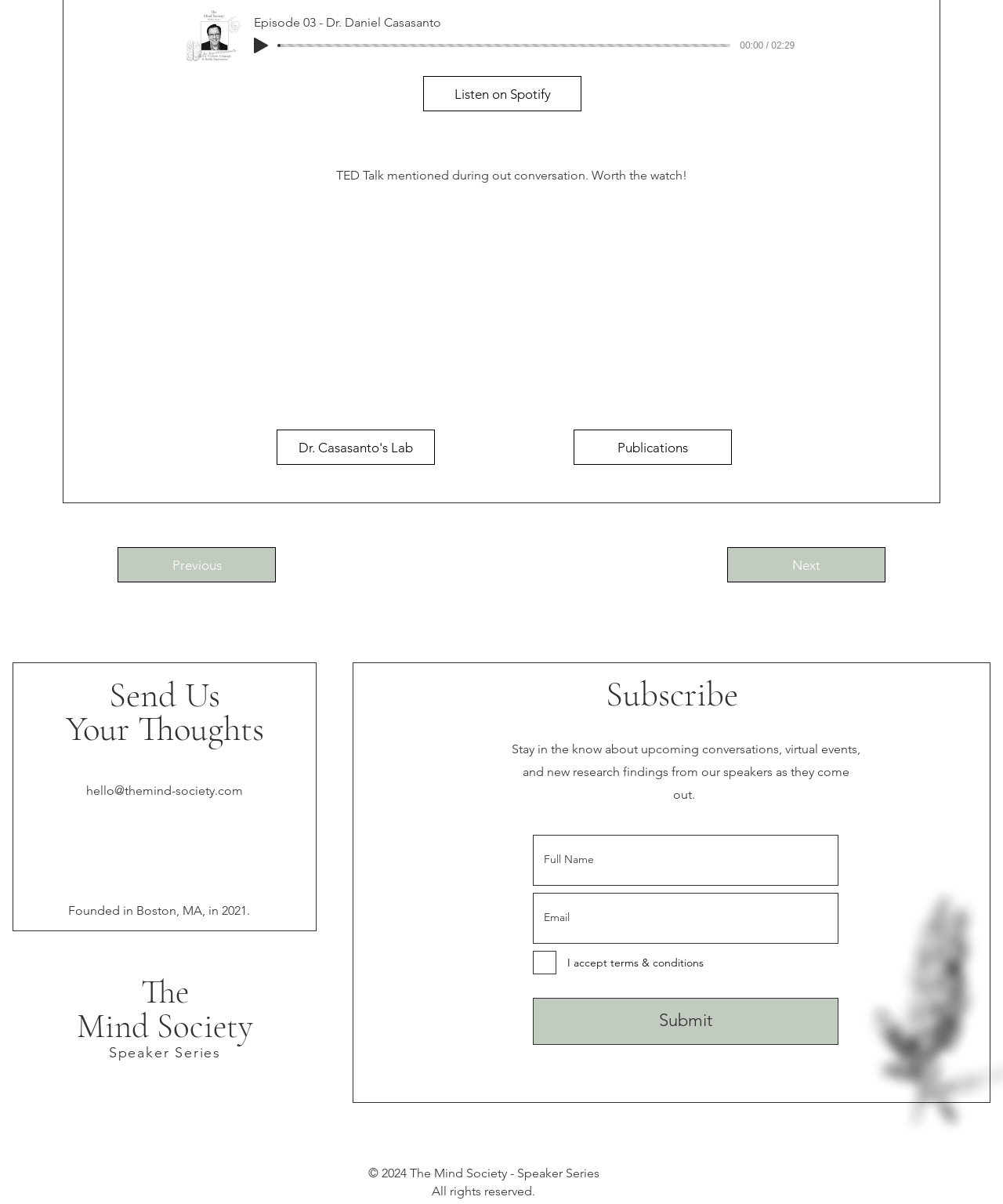Provide the bounding box coordinates of the HTML element described as: "Next". The bounding box coordinates should be four float numbers between 0 and 1, i.e., [left, top, right, bottom].

[0.725, 0.455, 0.883, 0.484]